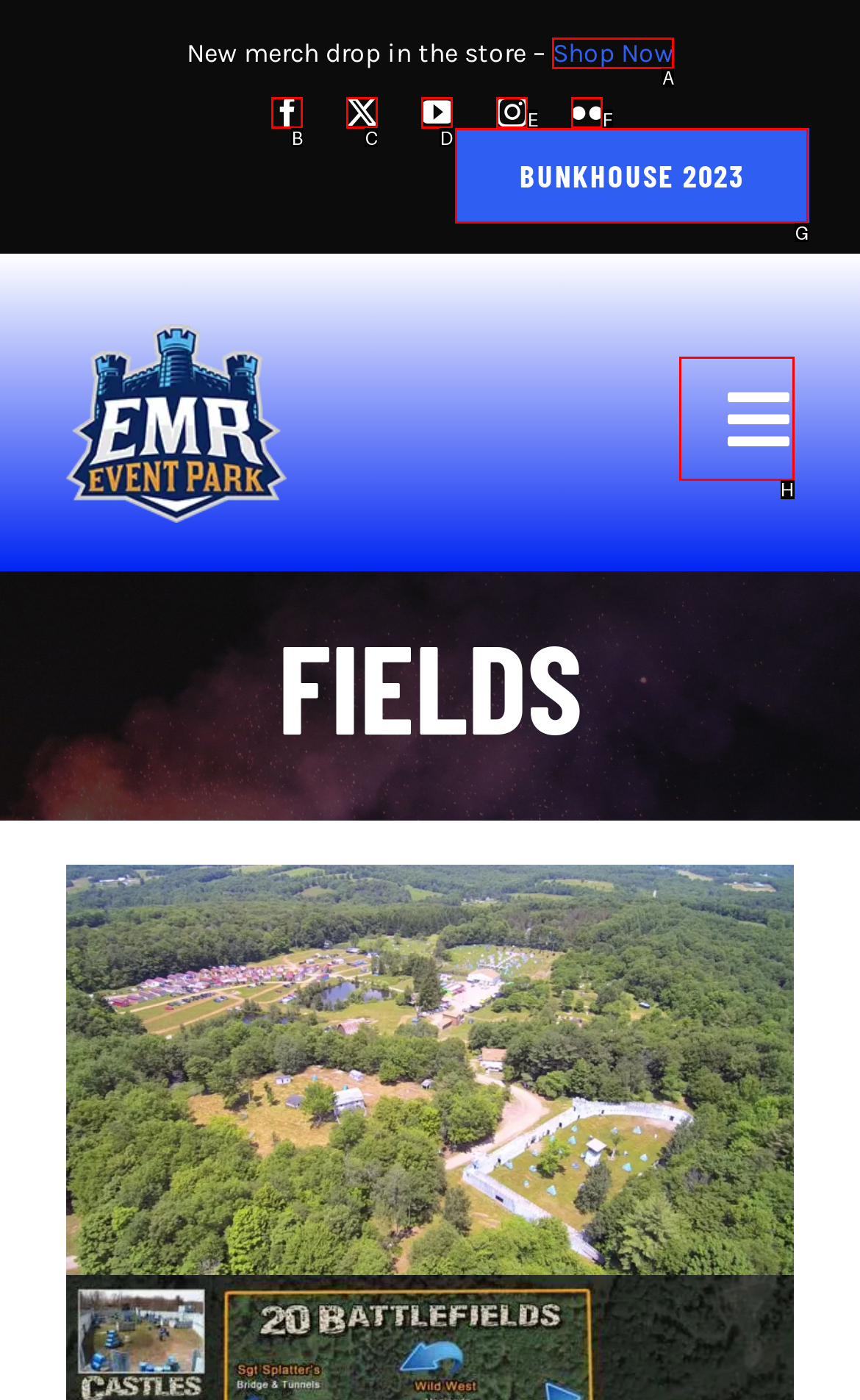Refer to the description: BUNKHOUSE 2023 and choose the option that best fits. Provide the letter of that option directly from the options.

G